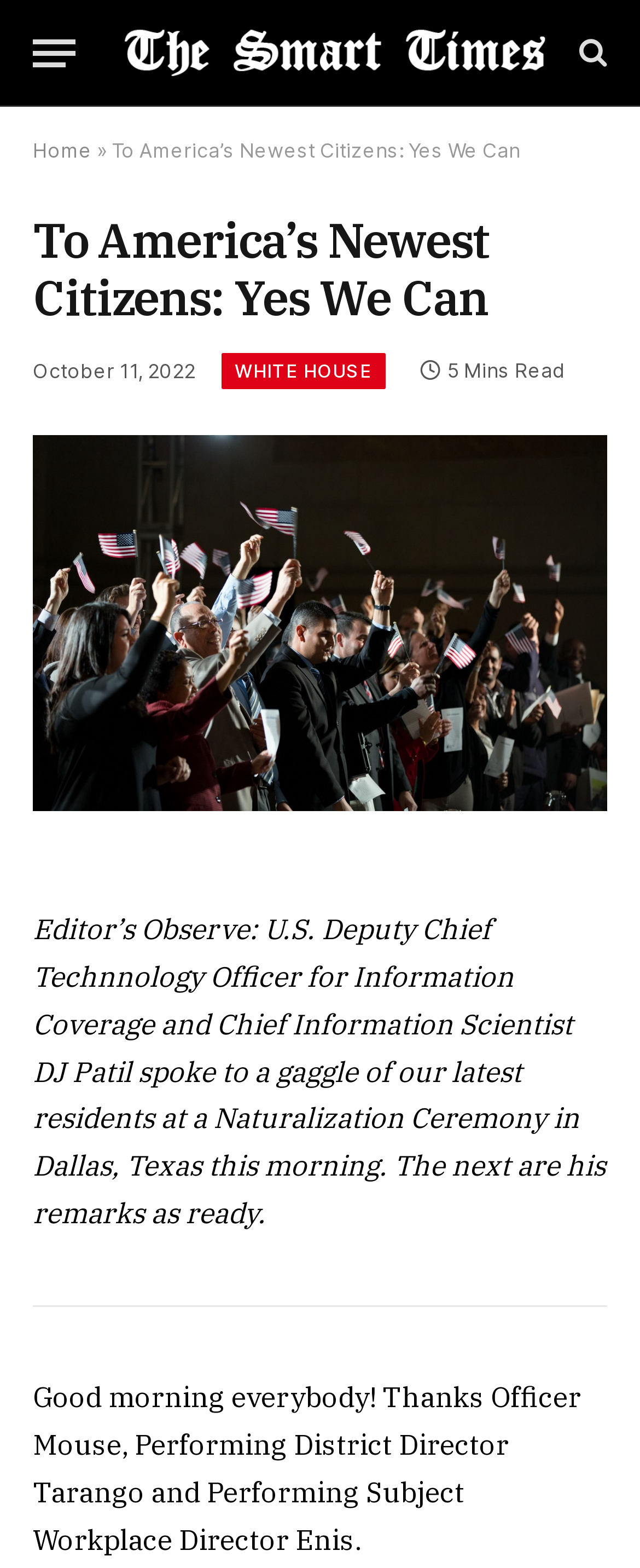What is the estimated reading time of the article?
Carefully analyze the image and provide a detailed answer to the question.

I found the estimated reading time by looking at the StaticText element, which contains the text '5 Mins Read'.